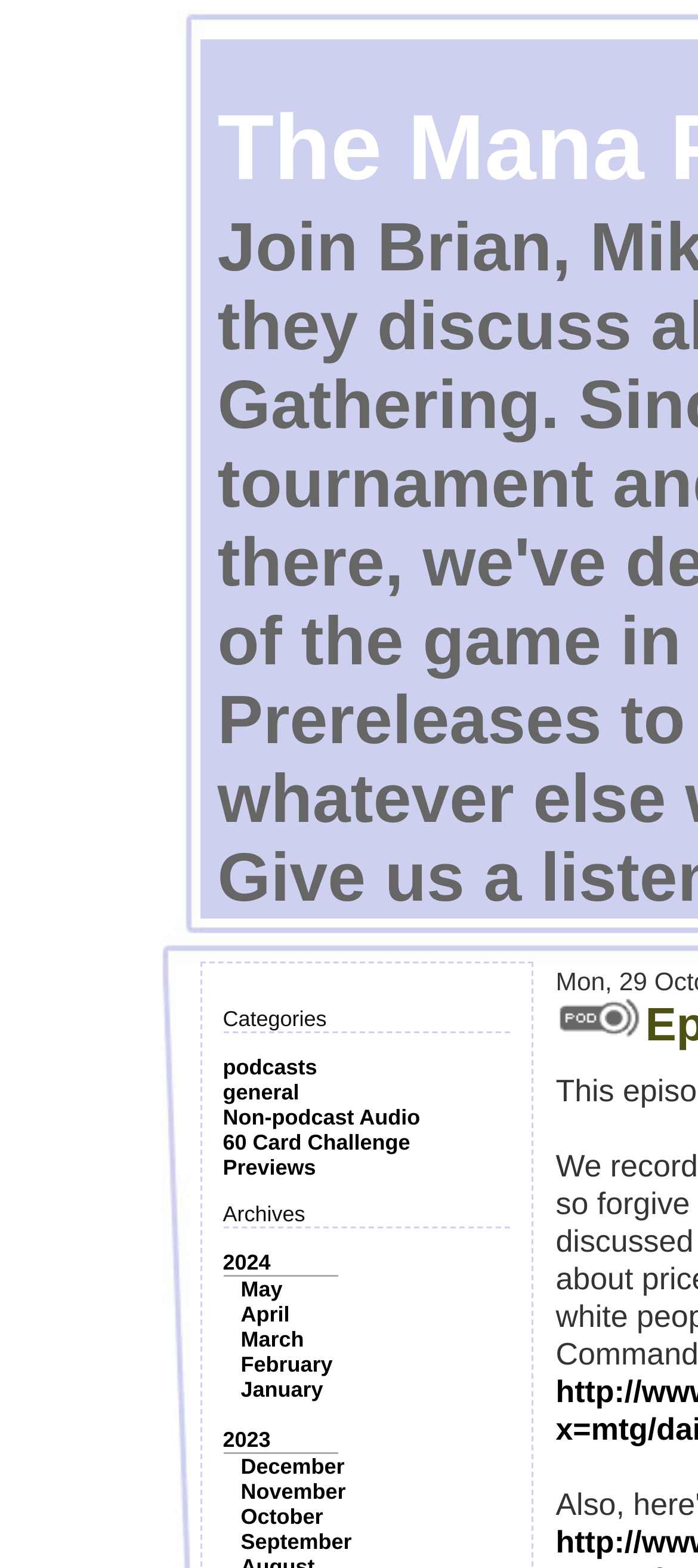Summarize the webpage in an elaborate manner.

The webpage is titled "The Mana Pool" and appears to be a blog or archive of articles. On the left side of the page, there is a list of categories, including "podcasts", "general", "Non-podcast Audio", "60 Card Challenge", and "Previews". Below the categories, there is a section labeled "Archives" with a list of years, including "2024" and "2023". Each year is further divided into months, such as "May", "April", and "March" for 2024, and "December", "November", and "October" for 2023.

On the right side of the page, there is a small image, but its content is not described. The overall layout of the page is organized, with clear headings and concise text. The categories and archives are neatly arranged in a vertical list, making it easy to navigate the page.